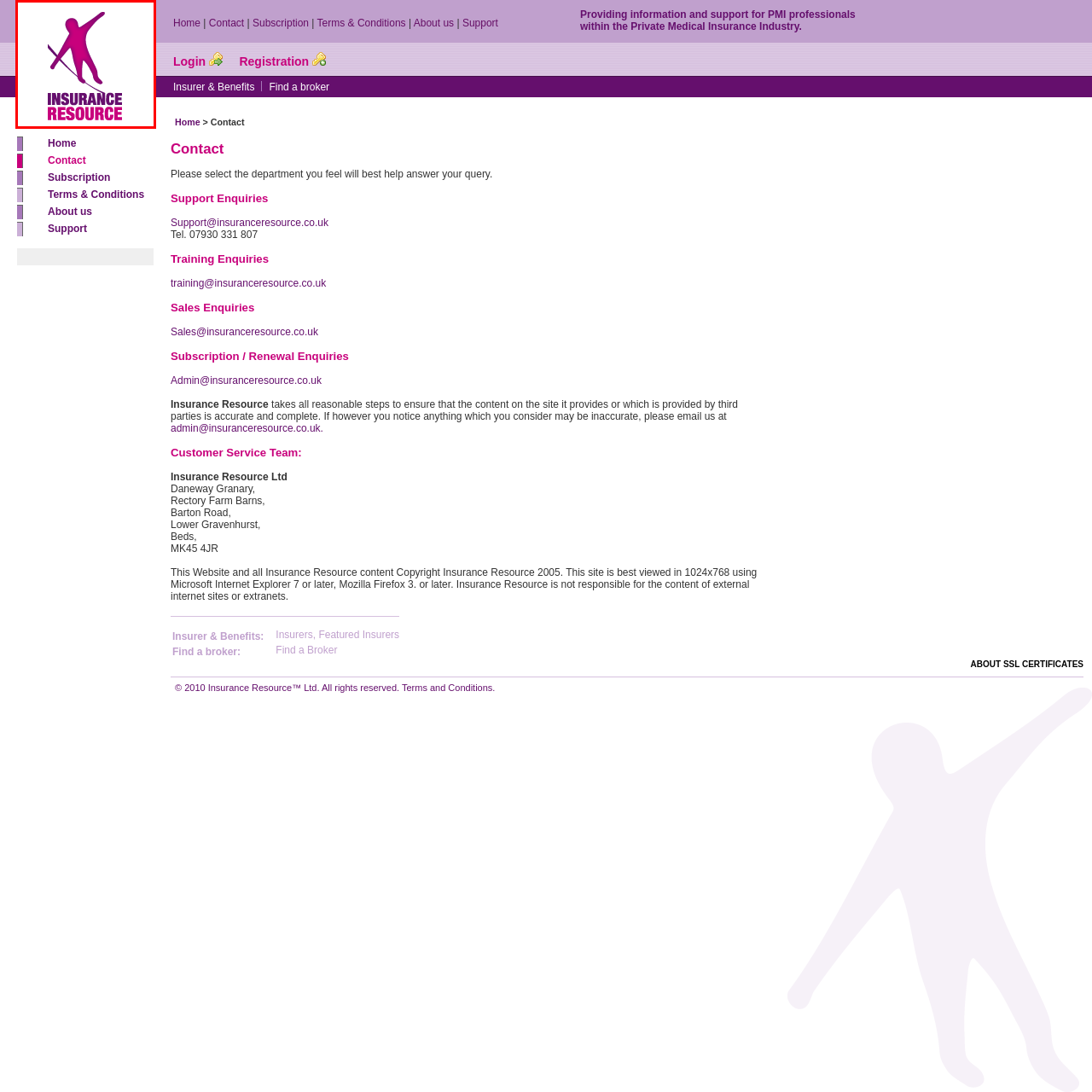Check the image highlighted by the red rectangle and provide a single word or phrase for the question:
What industry does the company 'Insurance Resource' serve?

Private Medical Insurance